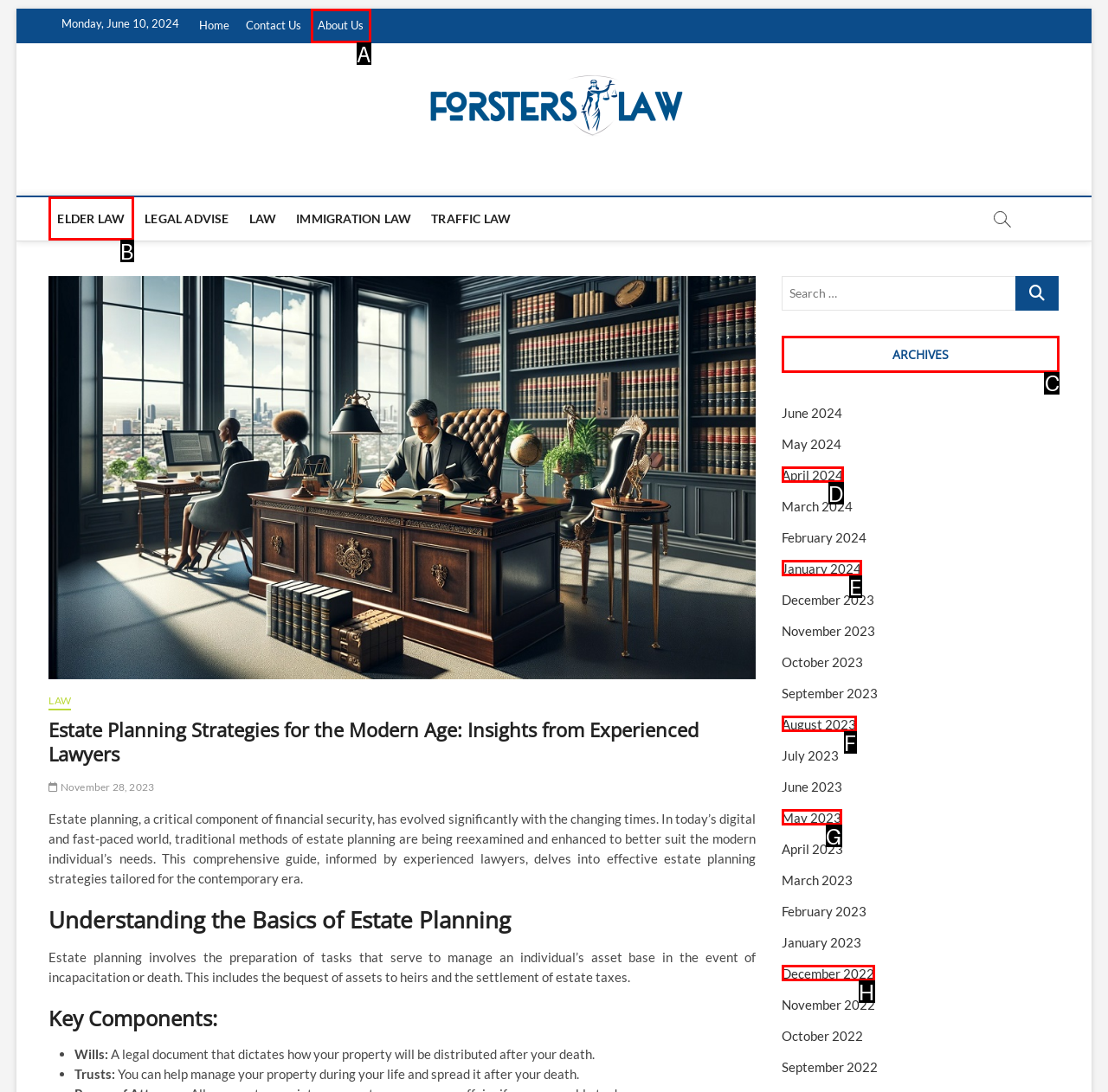Select the HTML element that should be clicked to accomplish the task: Read the 'ARCHIVES' section Reply with the corresponding letter of the option.

C